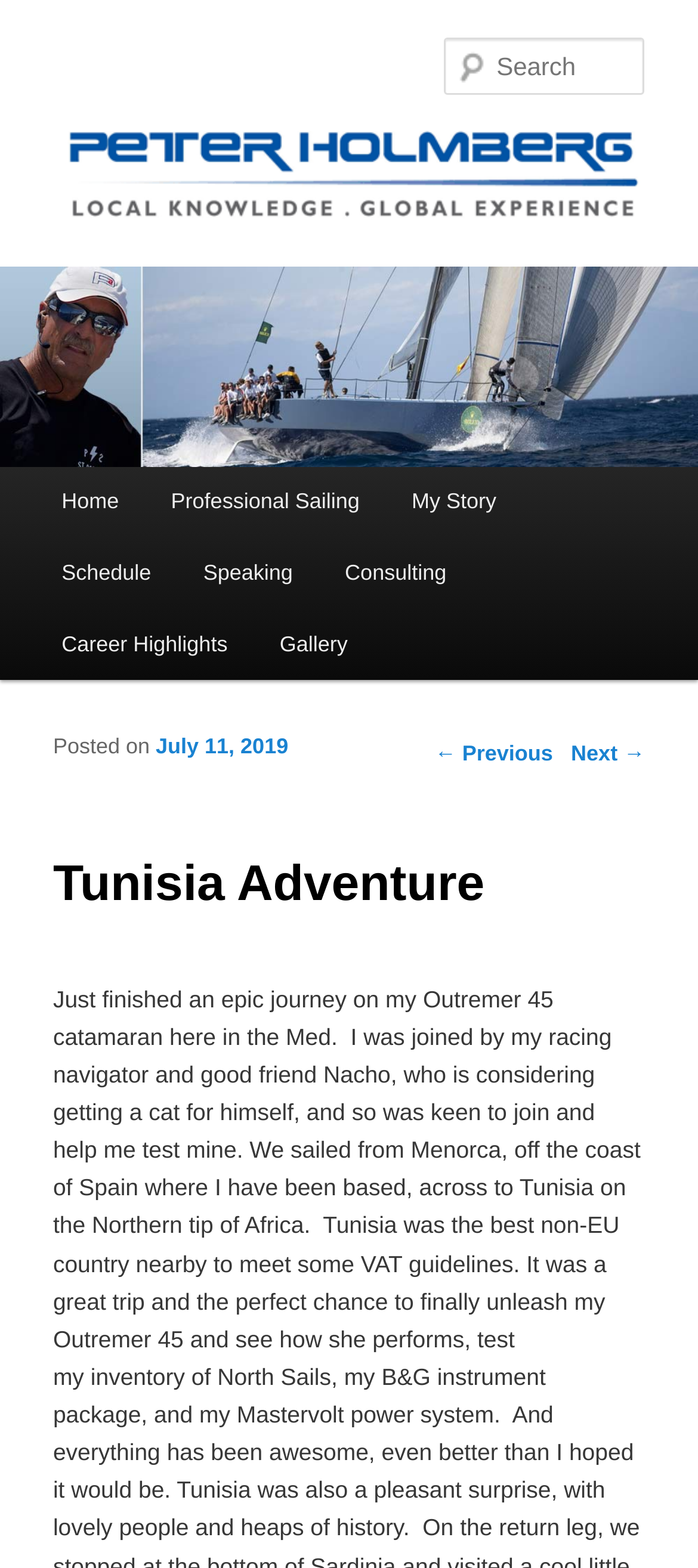Please determine the bounding box coordinates for the element that should be clicked to follow these instructions: "Search for something".

[0.637, 0.024, 0.924, 0.061]